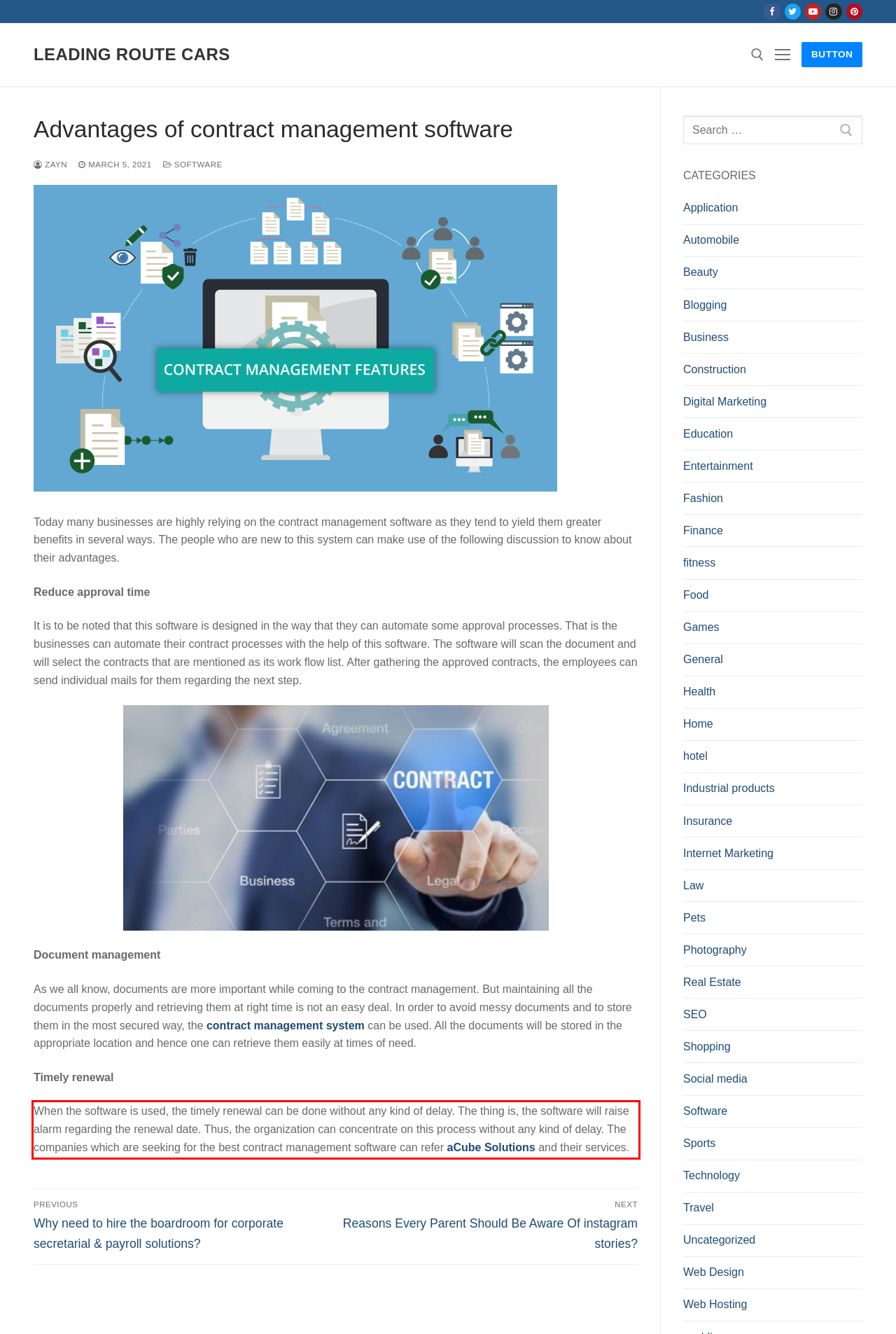Your task is to recognize and extract the text content from the UI element enclosed in the red bounding box on the webpage screenshot.

When the software is used, the timely renewal can be done without any kind of delay. The thing is, the software will raise alarm regarding the renewal date. Thus, the organization can concentrate on this process without any kind of delay. The companies which are seeking for the best contract management software can refer aCube Solutions and their services.